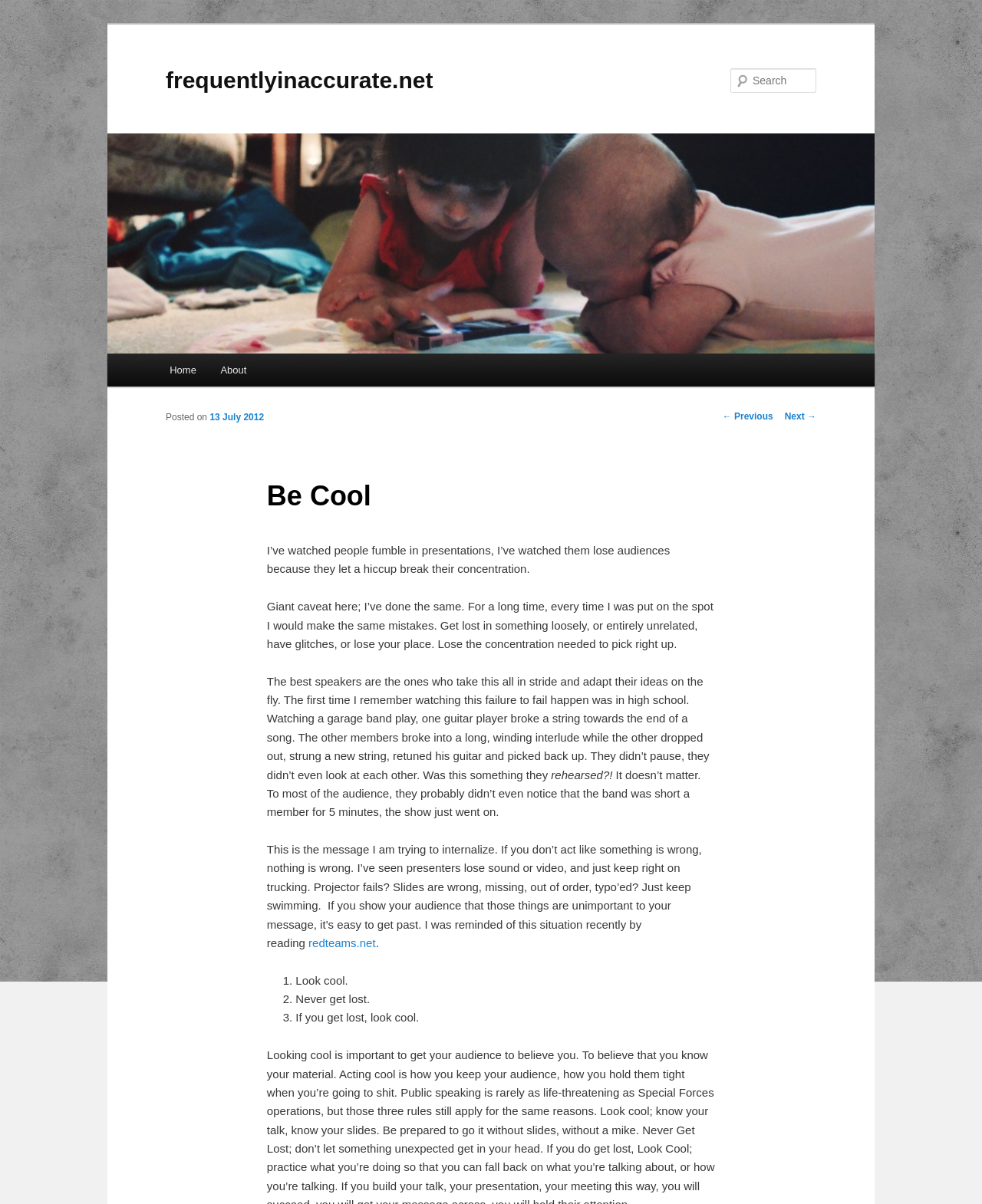What is the author's advice for handling mistakes during presentations?
Answer the question with a single word or phrase by looking at the picture.

Look cool, never get lost, and if you get lost, look cool